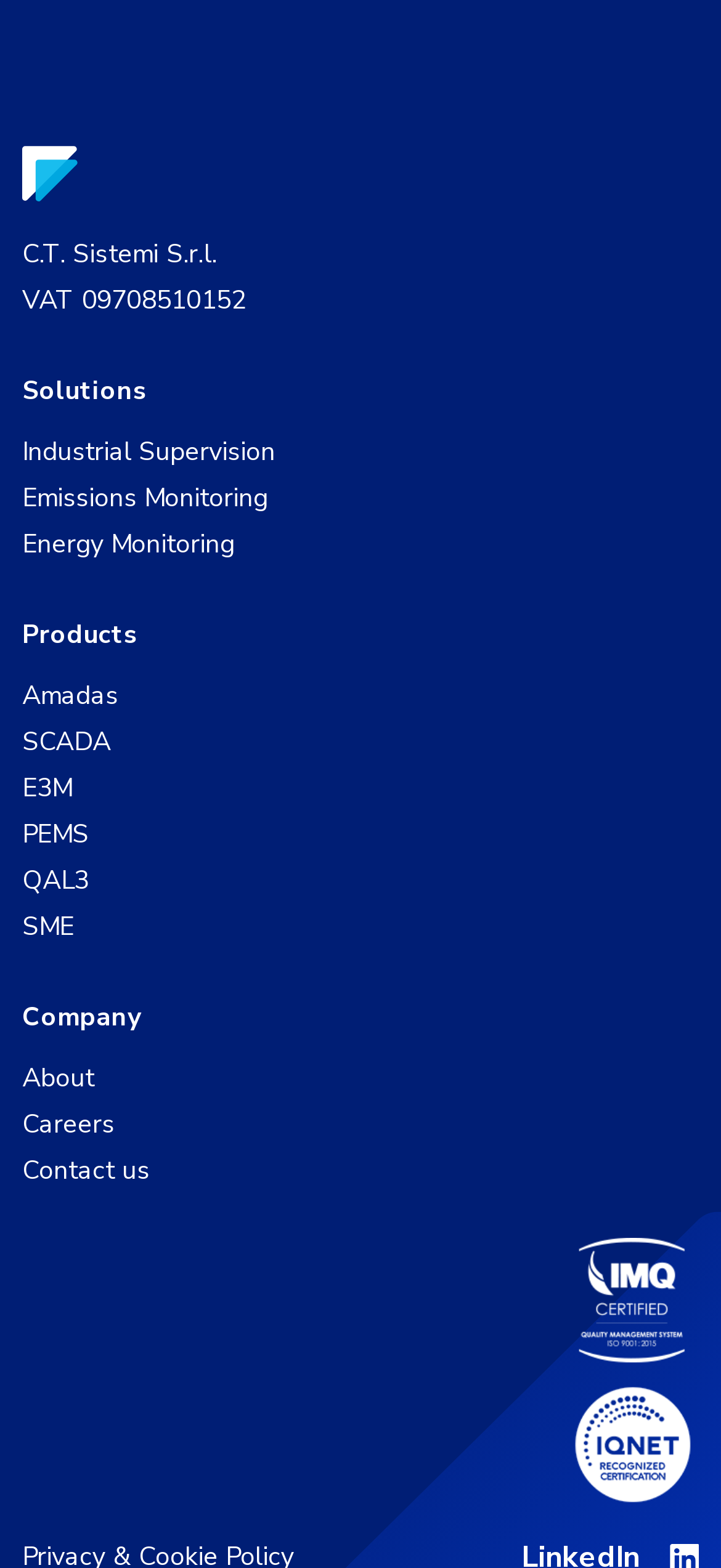How many certification logos are at the bottom of the webpage?
Based on the image, answer the question with as much detail as possible.

The certification logos can be found at the bottom of the webpage, and there are two image elements with the texts 'IMQ Certified' and 'IQNET recognized certification'.